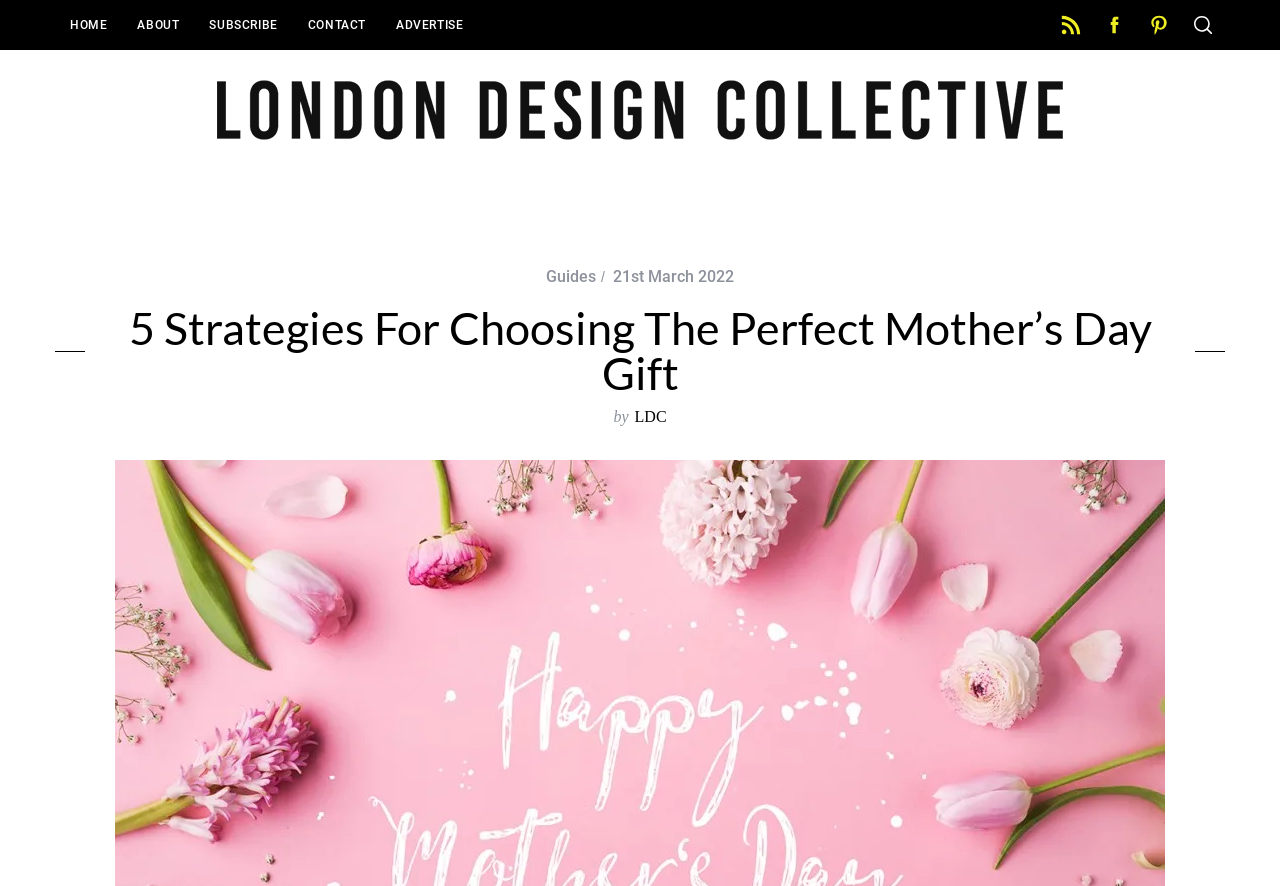Locate the bounding box coordinates of the clickable part needed for the task: "view about section".

[0.096, 0.0, 0.152, 0.056]